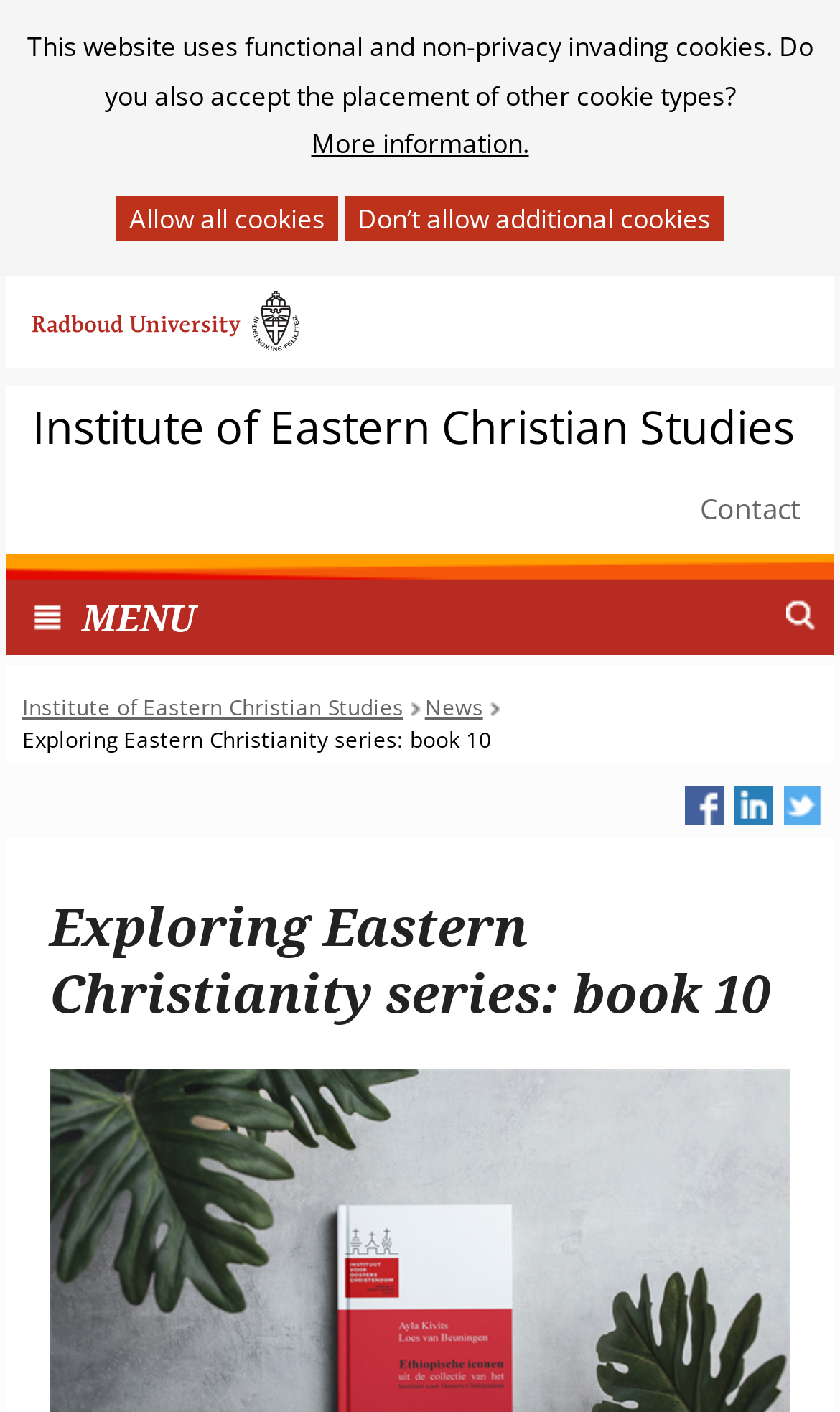What is the relationship between the Institute of Eastern Christian Studies and Radboud University?
By examining the image, provide a one-word or phrase answer.

The institute is part of the university